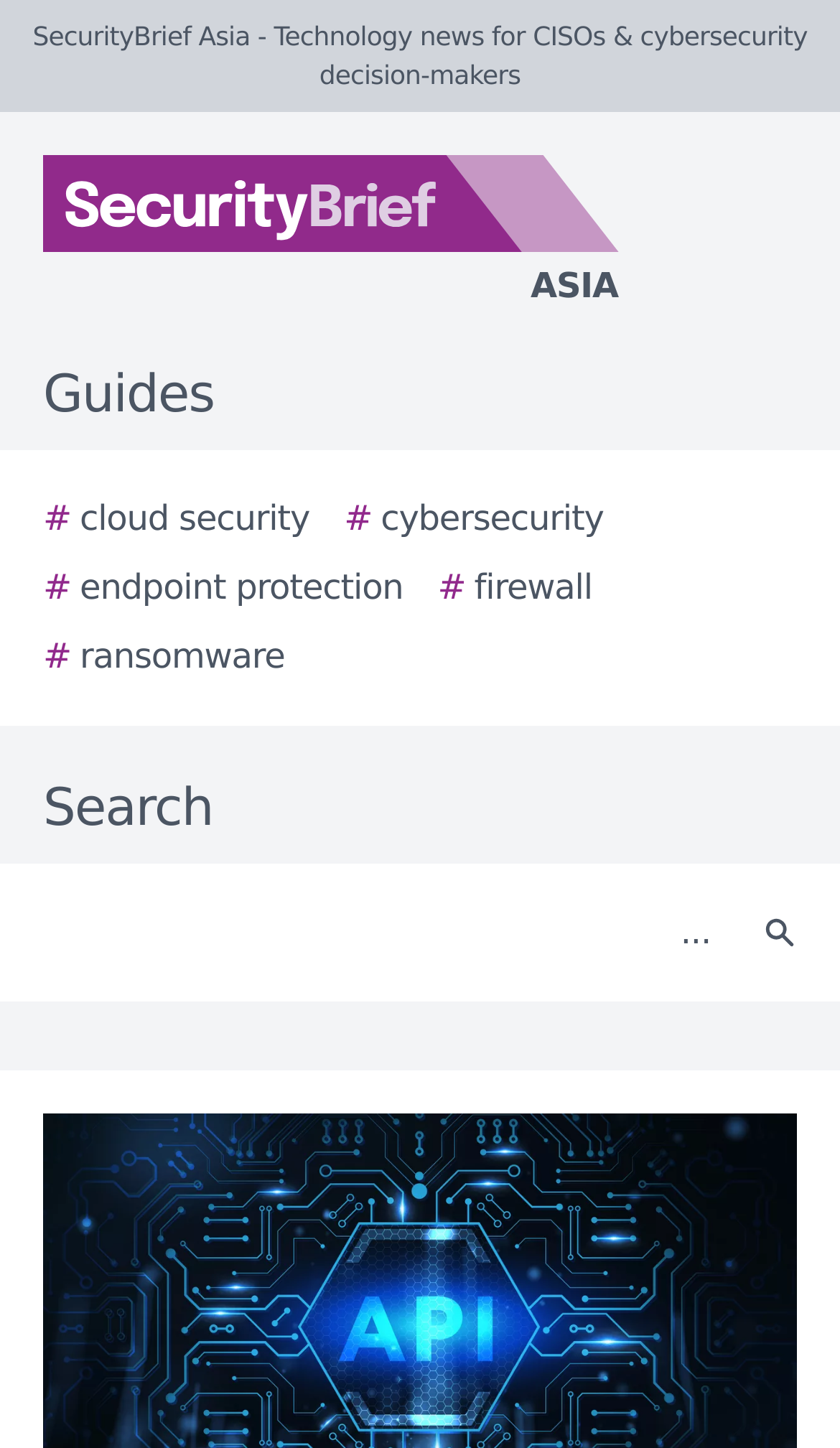Please respond to the question using a single word or phrase:
What is the category of news on this website?

Technology news